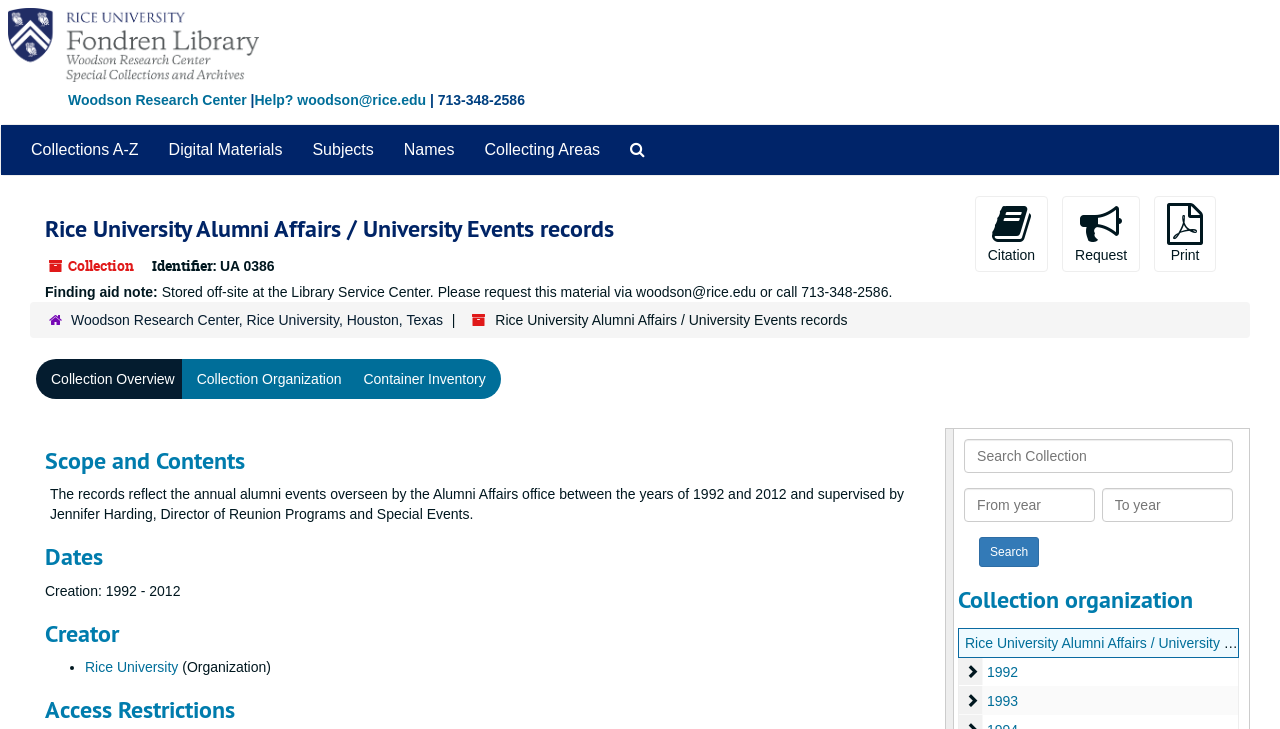Can you find the bounding box coordinates for the element that needs to be clicked to execute this instruction: "Request the material"? The coordinates should be given as four float numbers between 0 and 1, i.e., [left, top, right, bottom].

[0.83, 0.269, 0.891, 0.373]